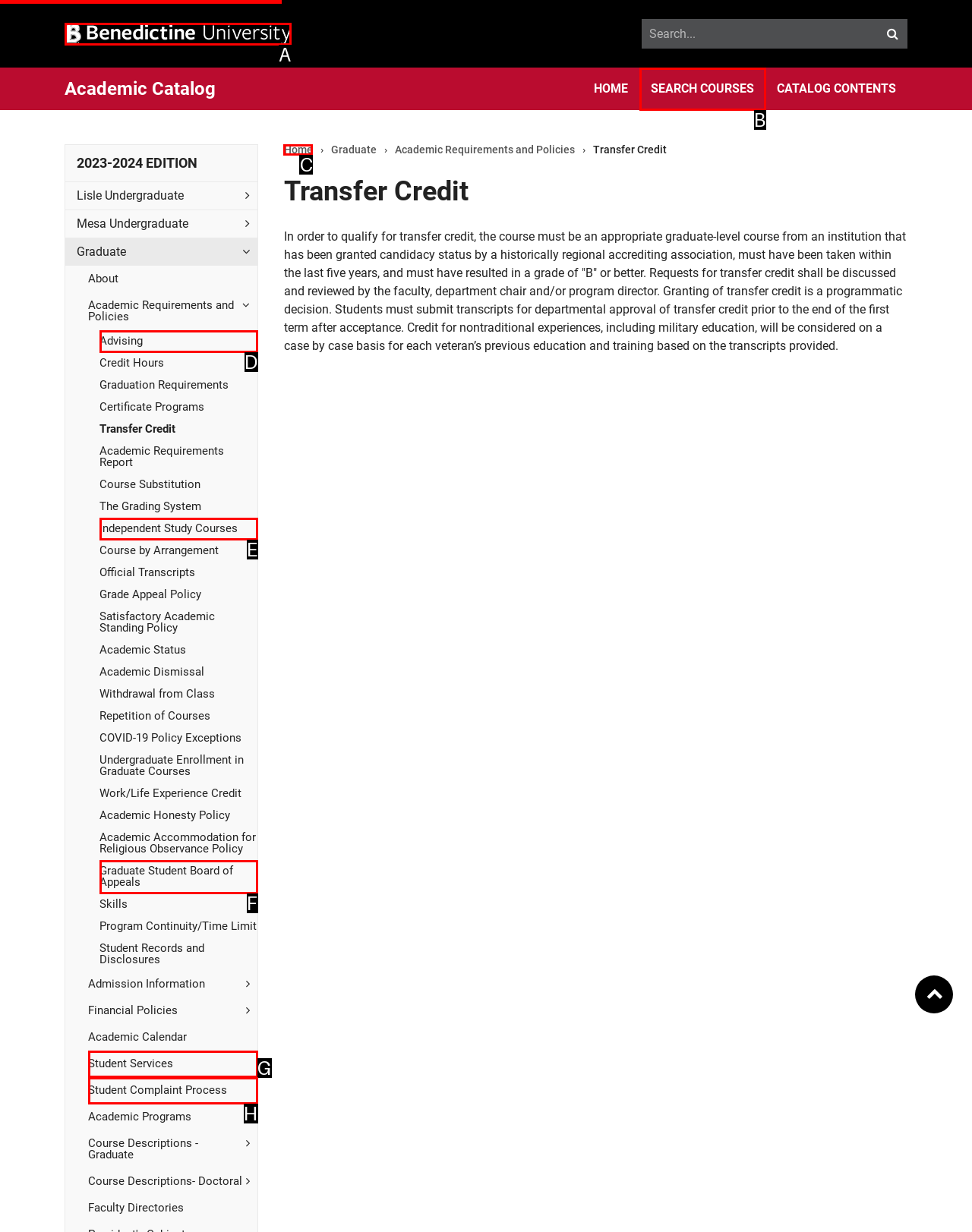Identify the option that corresponds to: Graduate Student Board of Appeals
Respond with the corresponding letter from the choices provided.

F